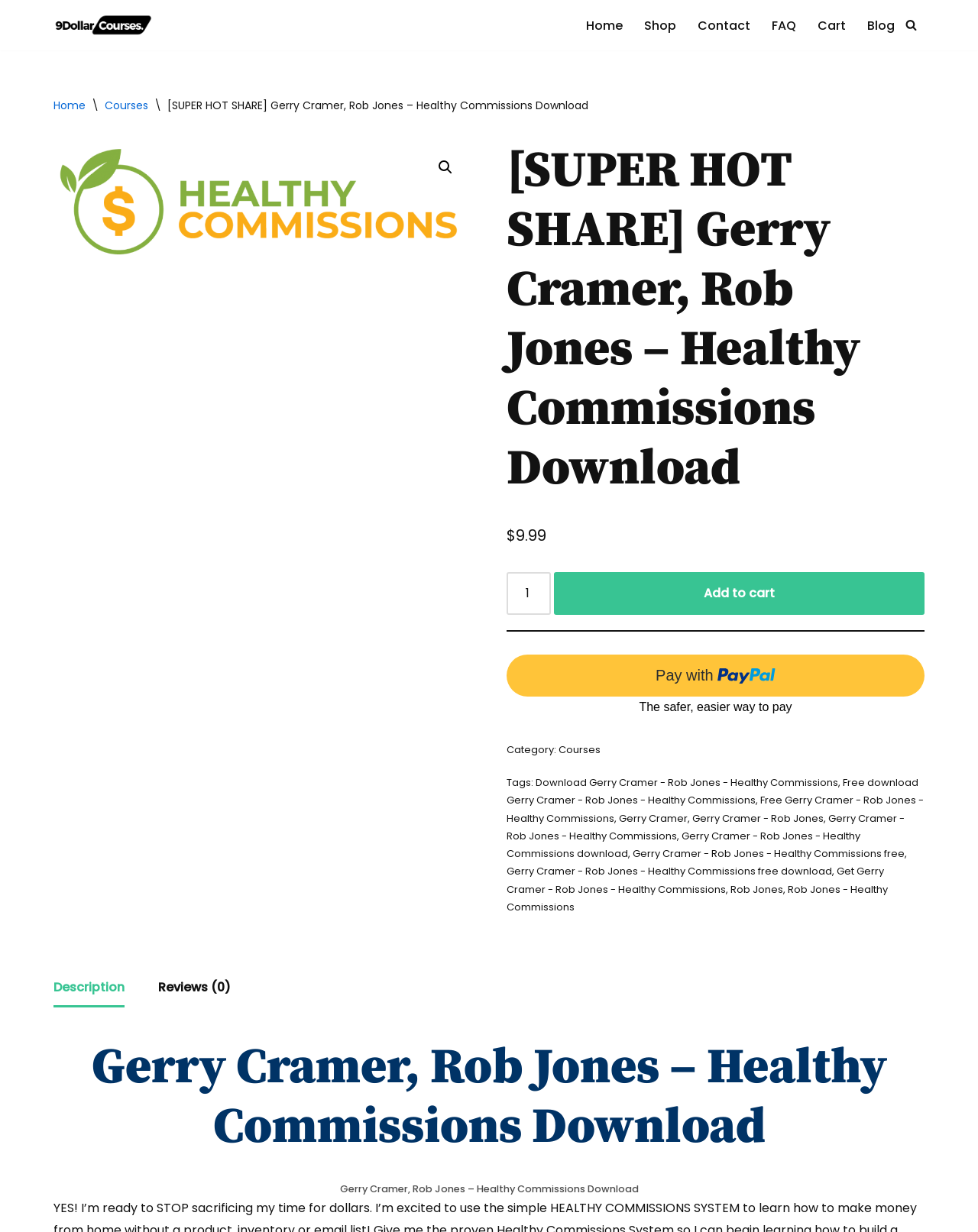What is the purpose of the 'Add to cart' button?
From the details in the image, provide a complete and detailed answer to the question.

The 'Add to cart' button is used to add the course to the cart, as indicated by its position next to the course details and its label.